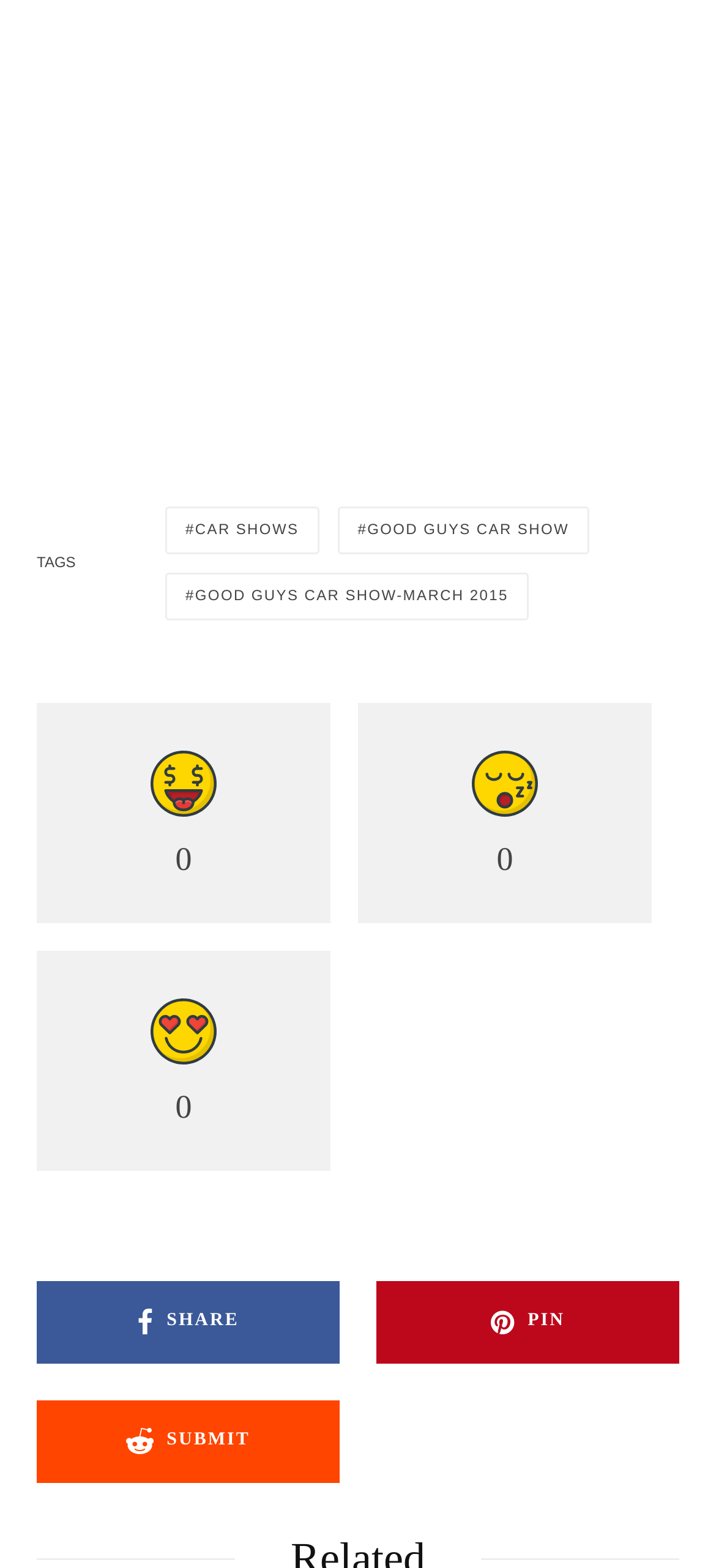Please provide a comprehensive answer to the question based on the screenshot: What is the function of the 'Submit' button?

The 'Submit' button is likely used to submit user-generated content, such as a form or a comment, as it is a common functionality of a submit button.